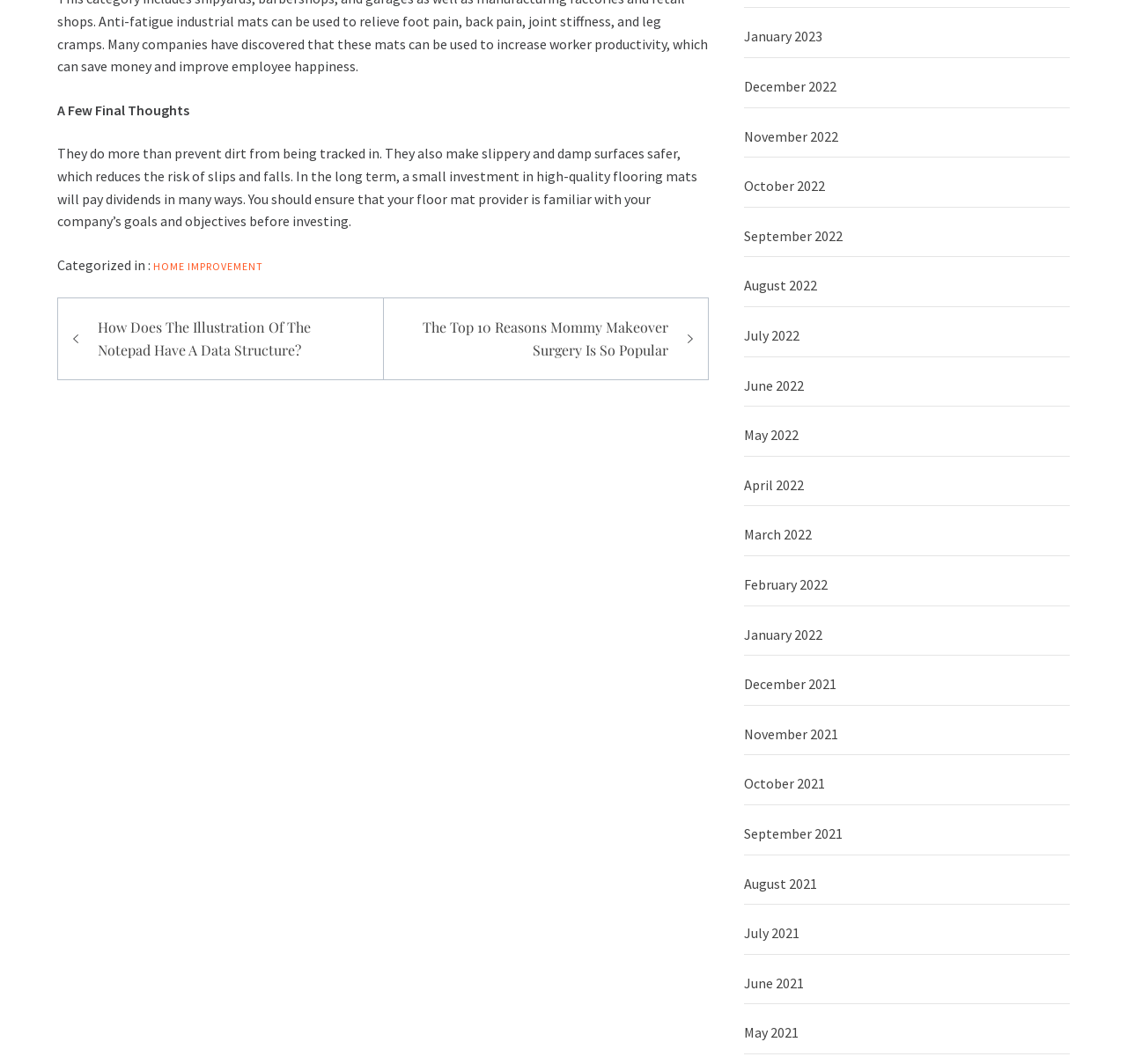Specify the bounding box coordinates of the element's area that should be clicked to execute the given instruction: "Read 'The Top 10 Reasons Mommy Makeover Surgery Is So Popular' post". The coordinates should be four float numbers between 0 and 1, i.e., [left, top, right, bottom].

[0.348, 0.297, 0.605, 0.34]